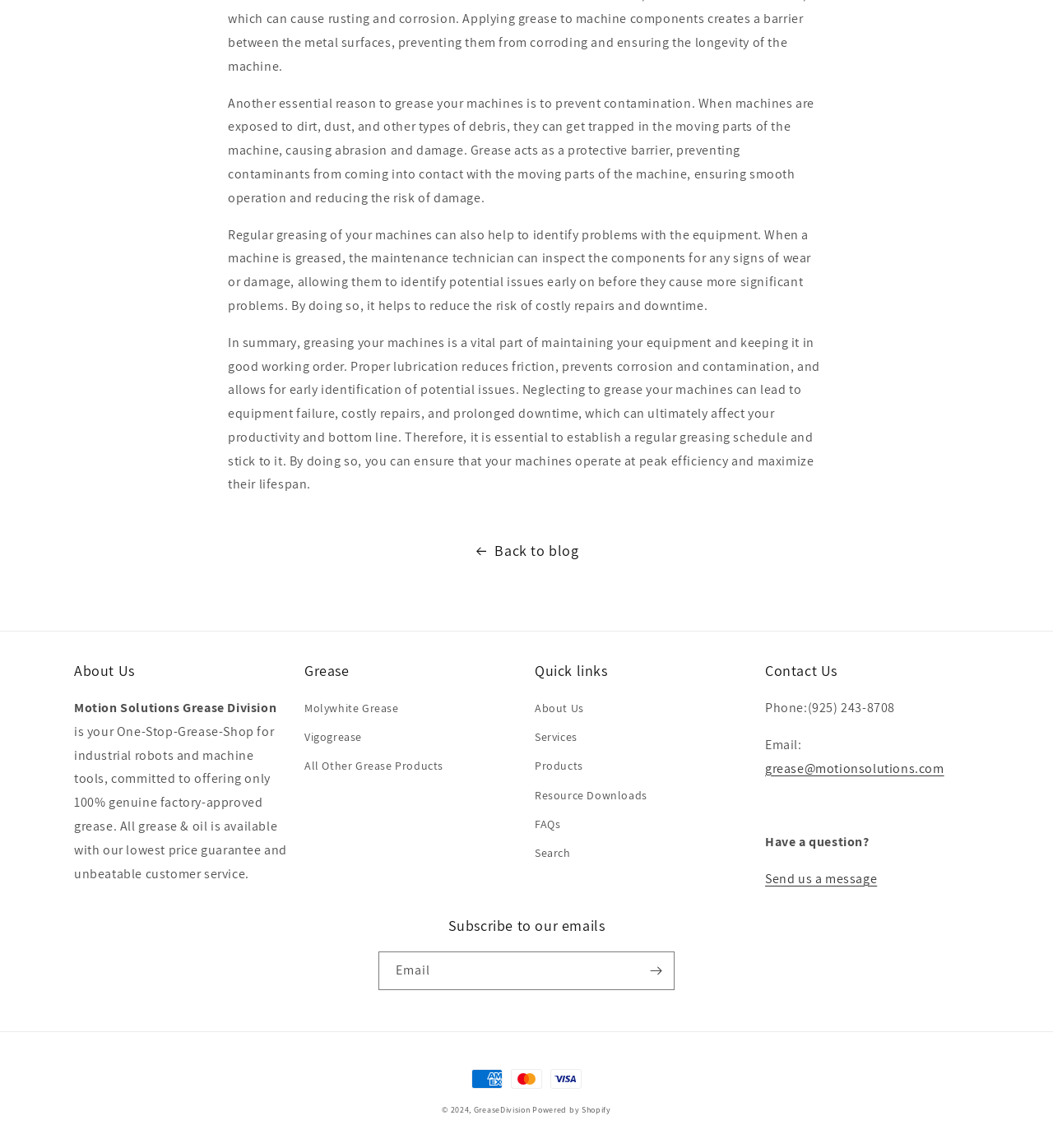Please use the details from the image to answer the following question comprehensively:
What is the link to send a message?

The link to send a message is located in the 'Contact Us' section, which is 'Send us a message'.